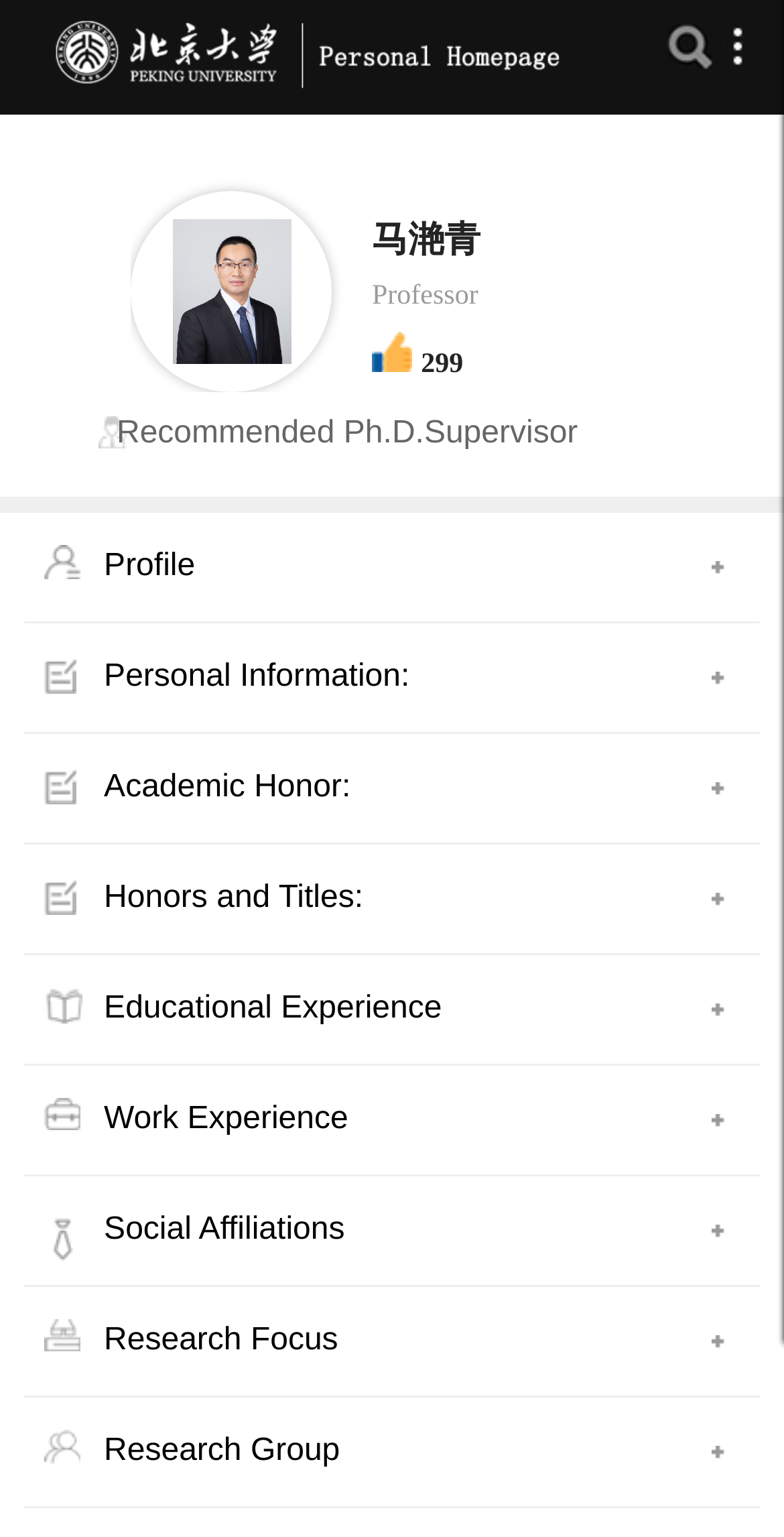What is the link below the professor's name?
Please give a detailed answer to the question using the information shown in the image.

Below the professor's name, there is a link with the text 'Recommended Ph.D. Supervisor' located at the coordinates [0.149, 0.271, 0.737, 0.293].